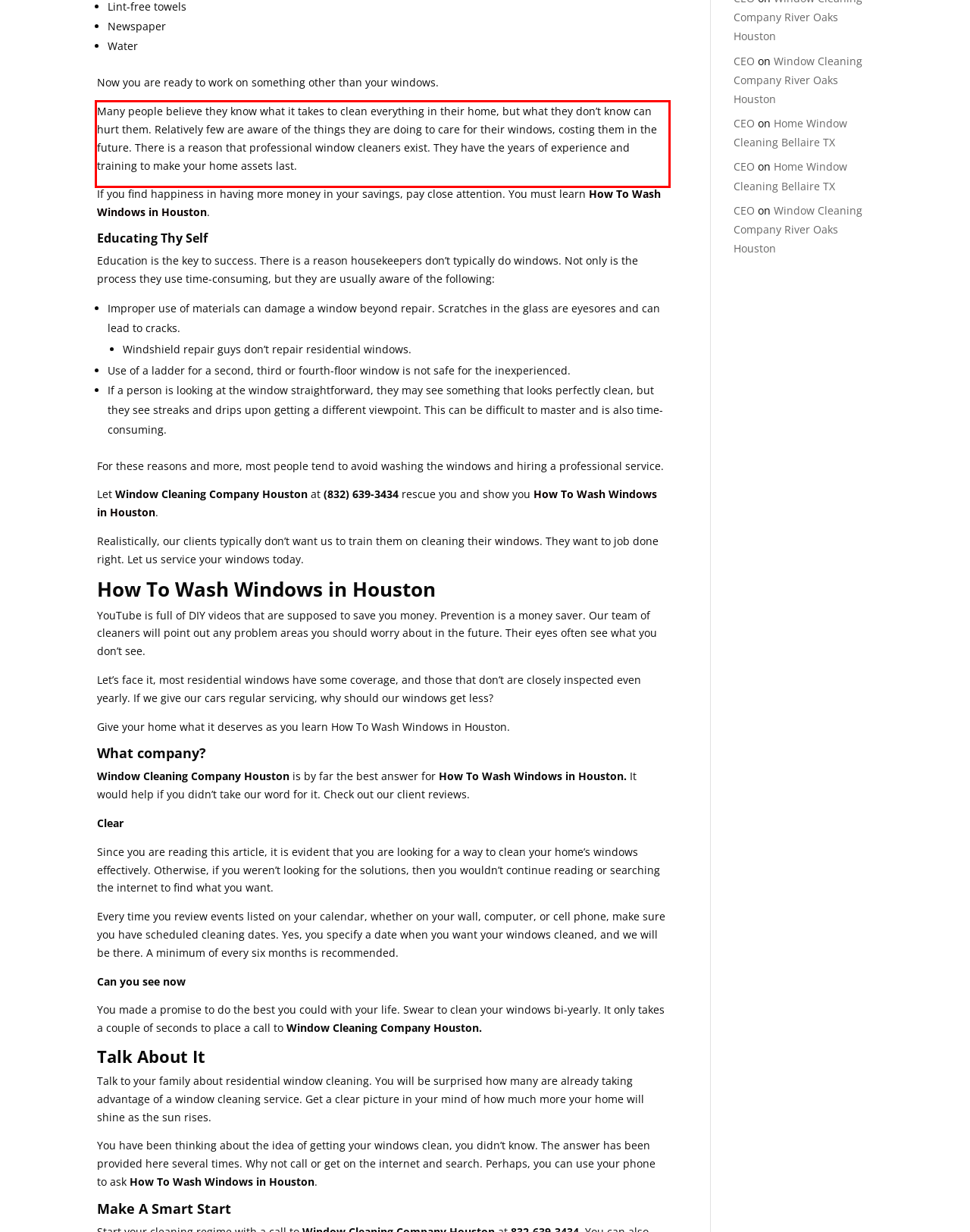Please use OCR to extract the text content from the red bounding box in the provided webpage screenshot.

Many people believe they know what it takes to clean everything in their home, but what they don’t know can hurt them. Relatively few are aware of the things they are doing to care for their windows, costing them in the future. There is a reason that professional window cleaners exist. They have the years of experience and training to make your home assets last.